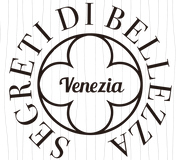Present an elaborate depiction of the scene captured in the image.

The image features the logo for "Segreti di Bellezza," which translates to "Secrets of Beauty" in Italian. This elegant design is centered around the word "Venezia," prominently displayed within a decorative floral motif. The logo embodies a classic and refined aesthetic, reflecting the heritage and charm of Venice, Italy. The use of black text against a subtly textured background enhances its sophistication, making it emblematic of beauty secrets inspired by the Venetian tradition. This image aligns with the themes explored on the webpage, which centers around beauty and skincare products, showcasing a connection to the exquisite experiences and offerings of Venetian culture.